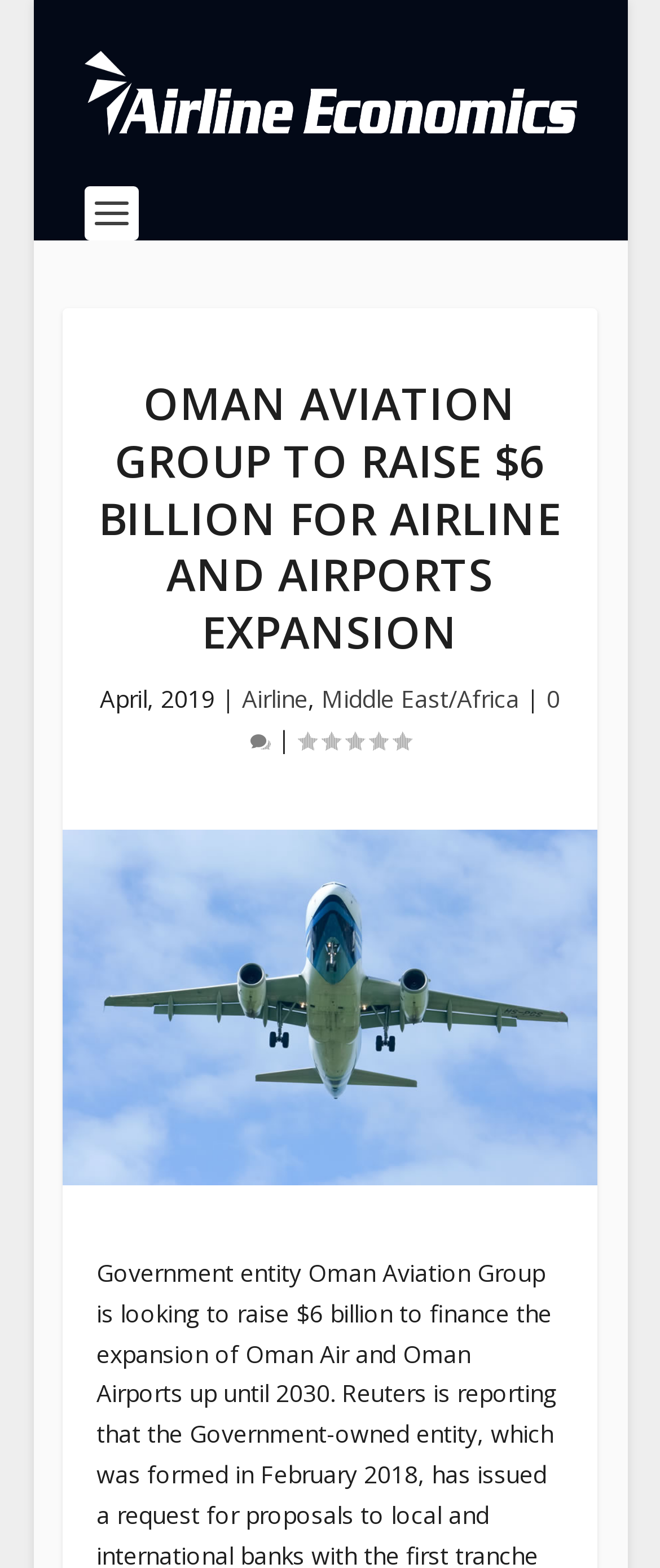Determine the main headline of the webpage and provide its text.

OMAN AVIATION GROUP TO RAISE $6 BILLION FOR AIRLINE AND AIRPORTS EXPANSION